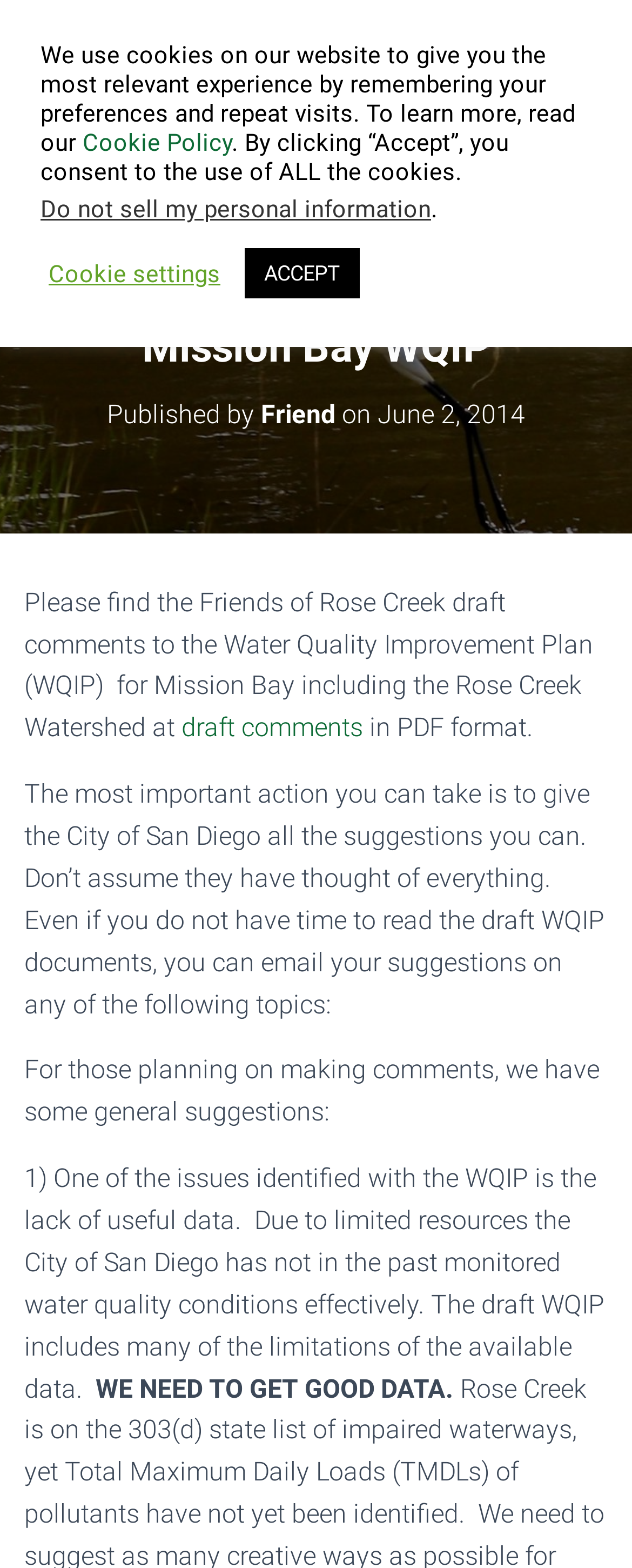Indicate the bounding box coordinates of the clickable region to achieve the following instruction: "Click the Friends of Rose Creek Logo."

[0.038, 0.052, 0.27, 0.103]